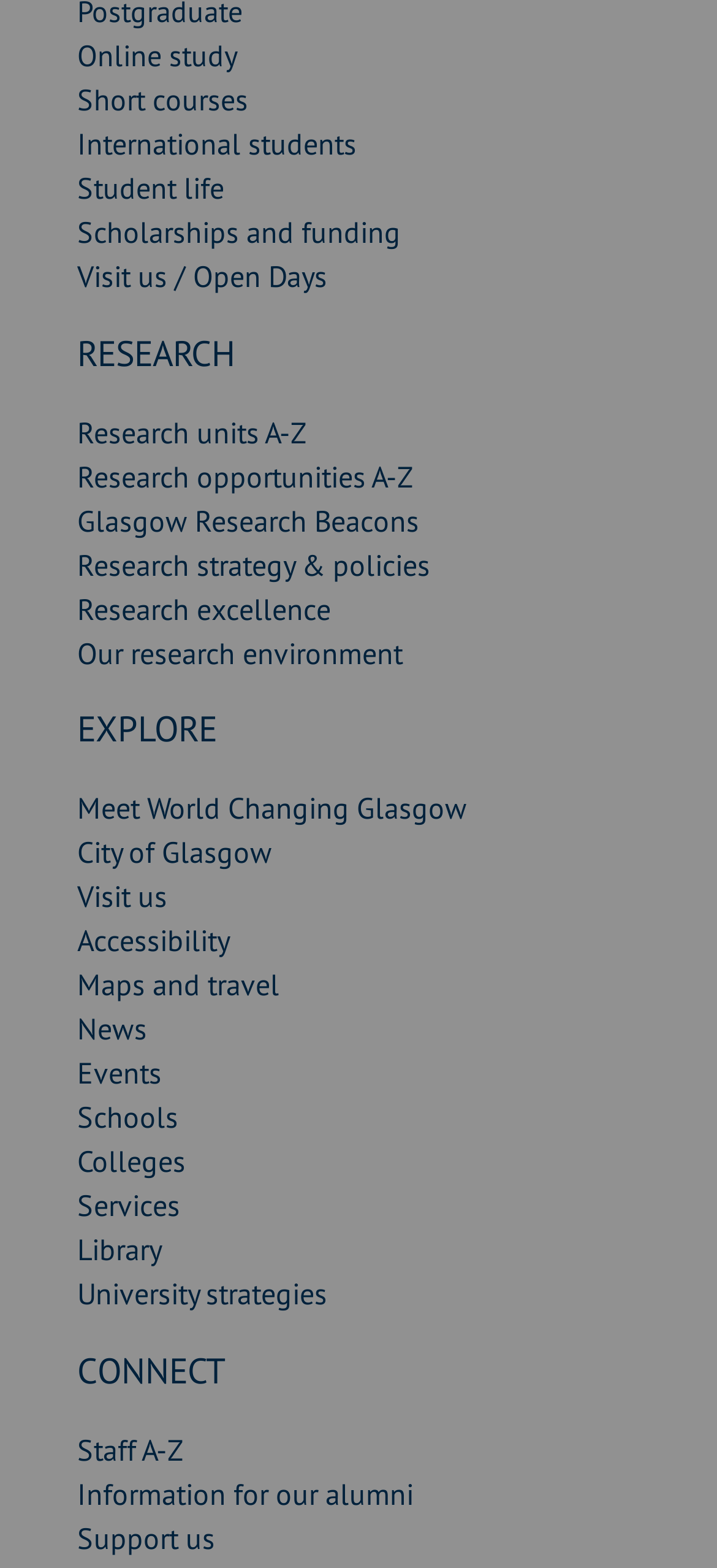Respond concisely with one word or phrase to the following query:
What is the last link under the 'EXPLORE' heading?

Maps and travel